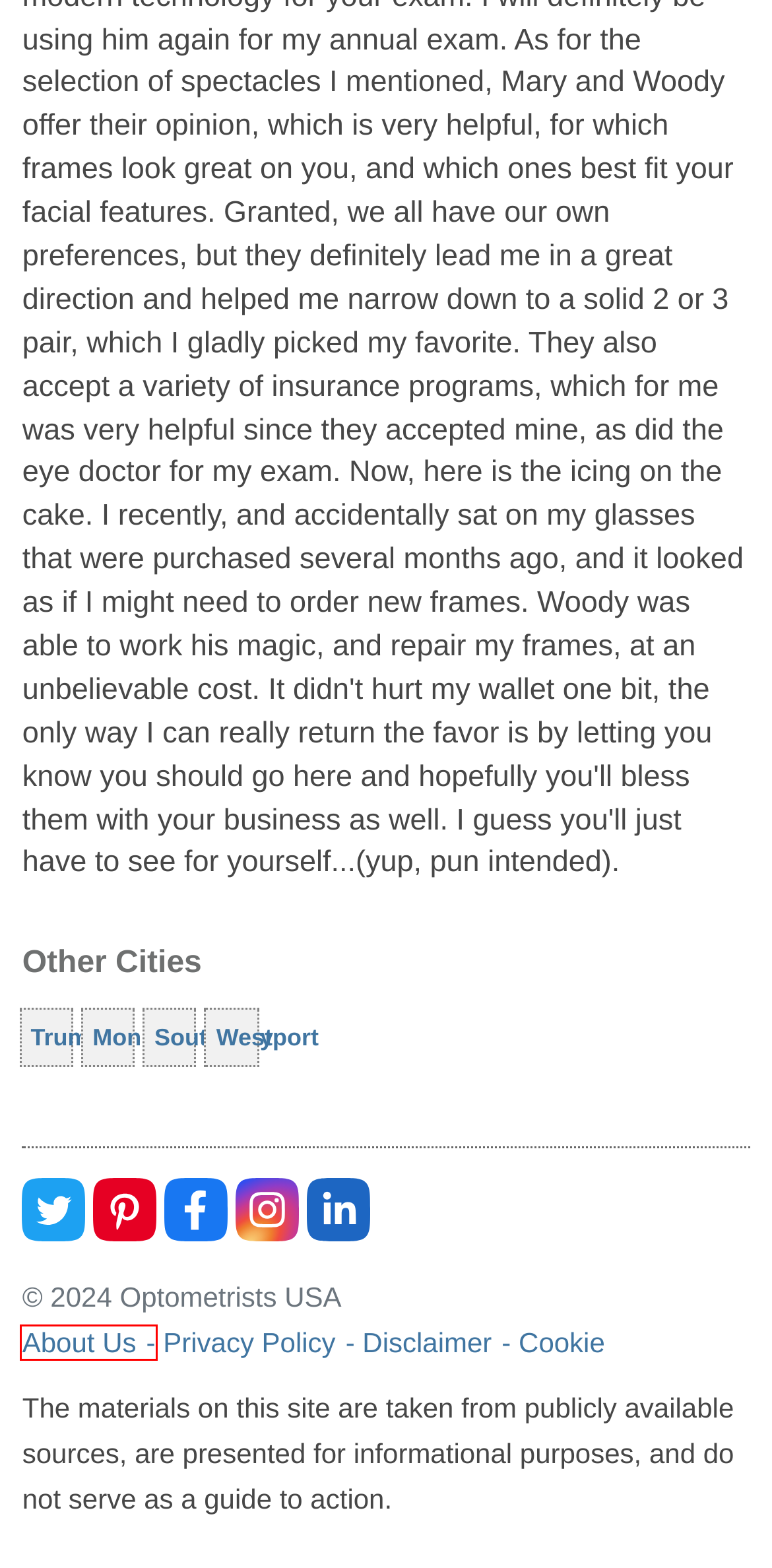Review the webpage screenshot provided, noting the red bounding box around a UI element. Choose the description that best matches the new webpage after clicking the element within the bounding box. The following are the options:
A. 1 Best Optometrists near me in Monroe, CT – reviews, rating June 2024
B. 8 Best Optometrists near me in Trumbull, CT – reviews, rating June 2024
C. Privacy Policy
D. {{QUANTITY}} Best Optometrists near me in Darien, CT – reviews, rating June 2024
E. Eyecareoftexaspc.com, an online directory of optometrists and opticians in the United States
F. 3 Best Optometrists near me in Southbury, CT – reviews, rating June 2024
G. Disclaimer
H. 8 Best Optometrists near me in Westport, CT – reviews, rating June 2024

E